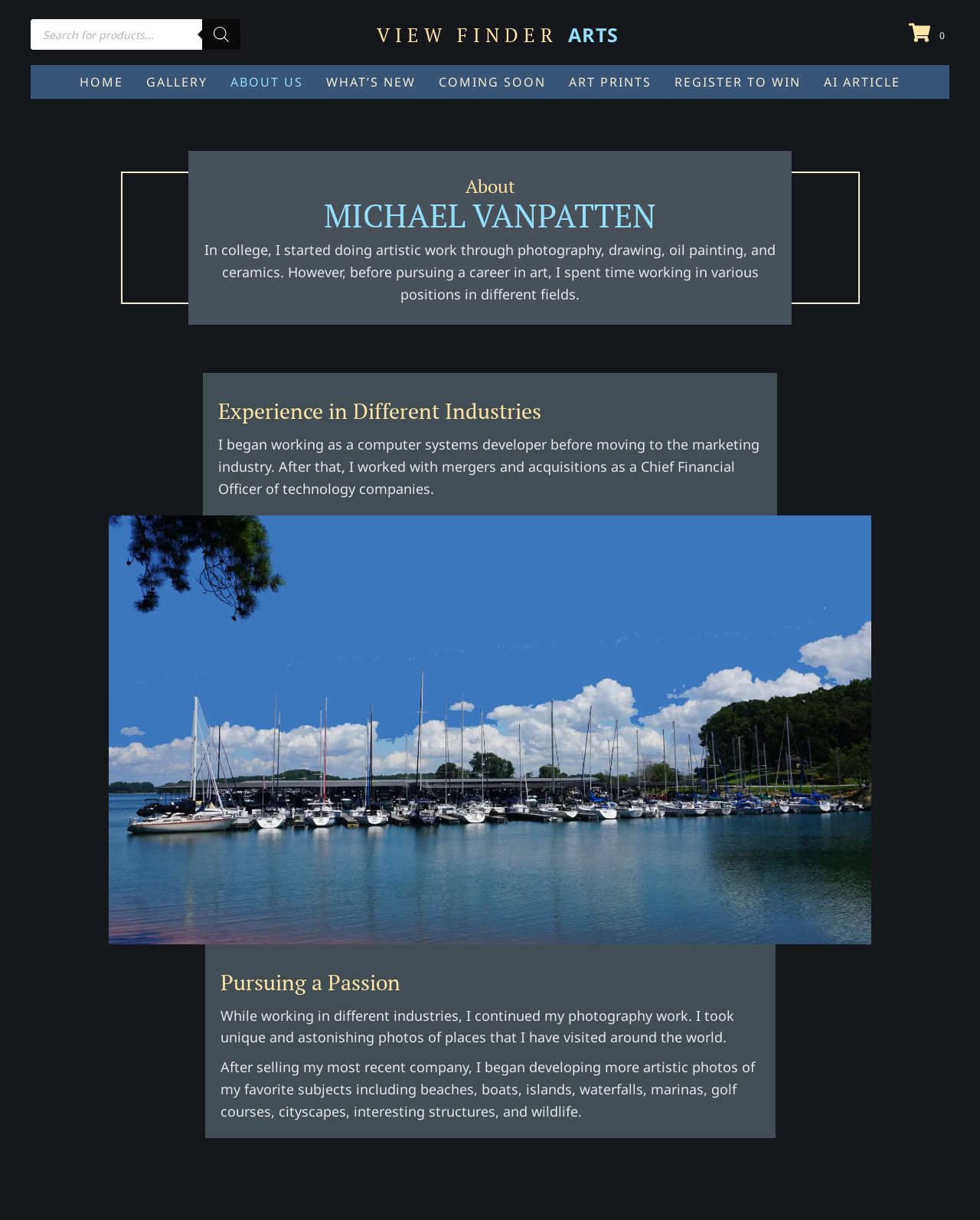Find the coordinates for the bounding box of the element with this description: "Anders Norén".

None